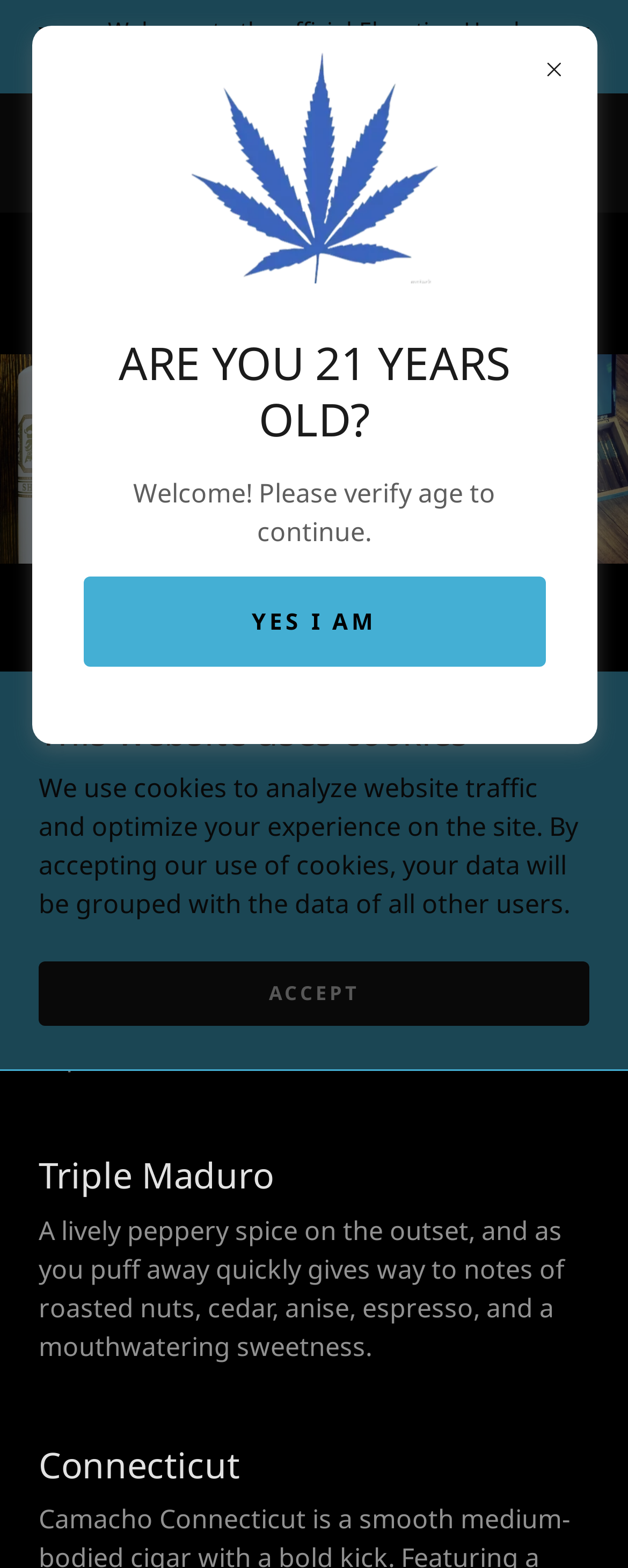Mark the bounding box of the element that matches the following description: "Accept".

[0.062, 0.612, 0.938, 0.653]